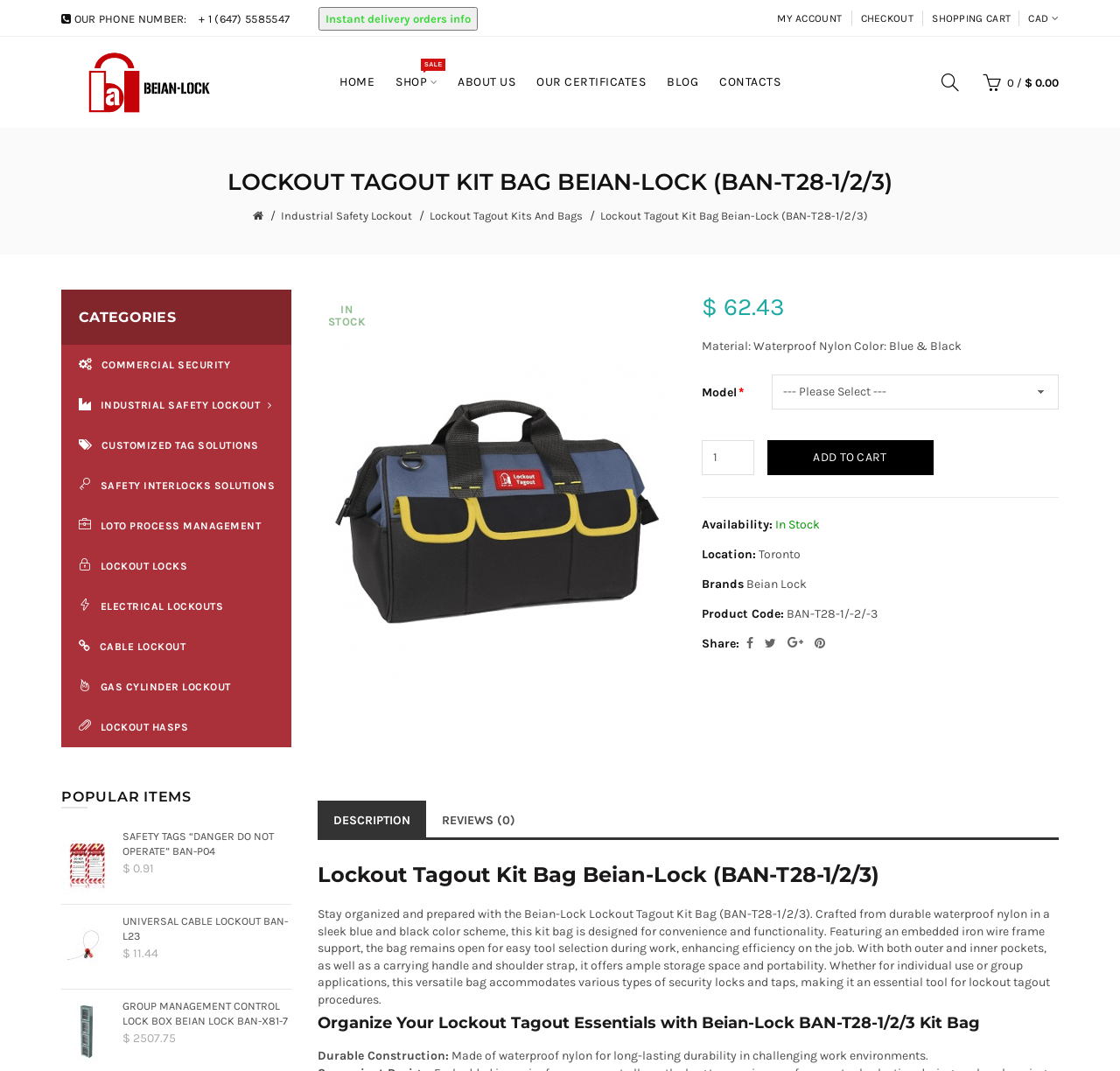What is the location of the product?
Could you please answer the question thoroughly and with as much detail as possible?

I found the location by looking at the product information section, where it lists the details of the Lockout Tagout Kit Bag Beian-Lock, and the location is listed as Toronto.